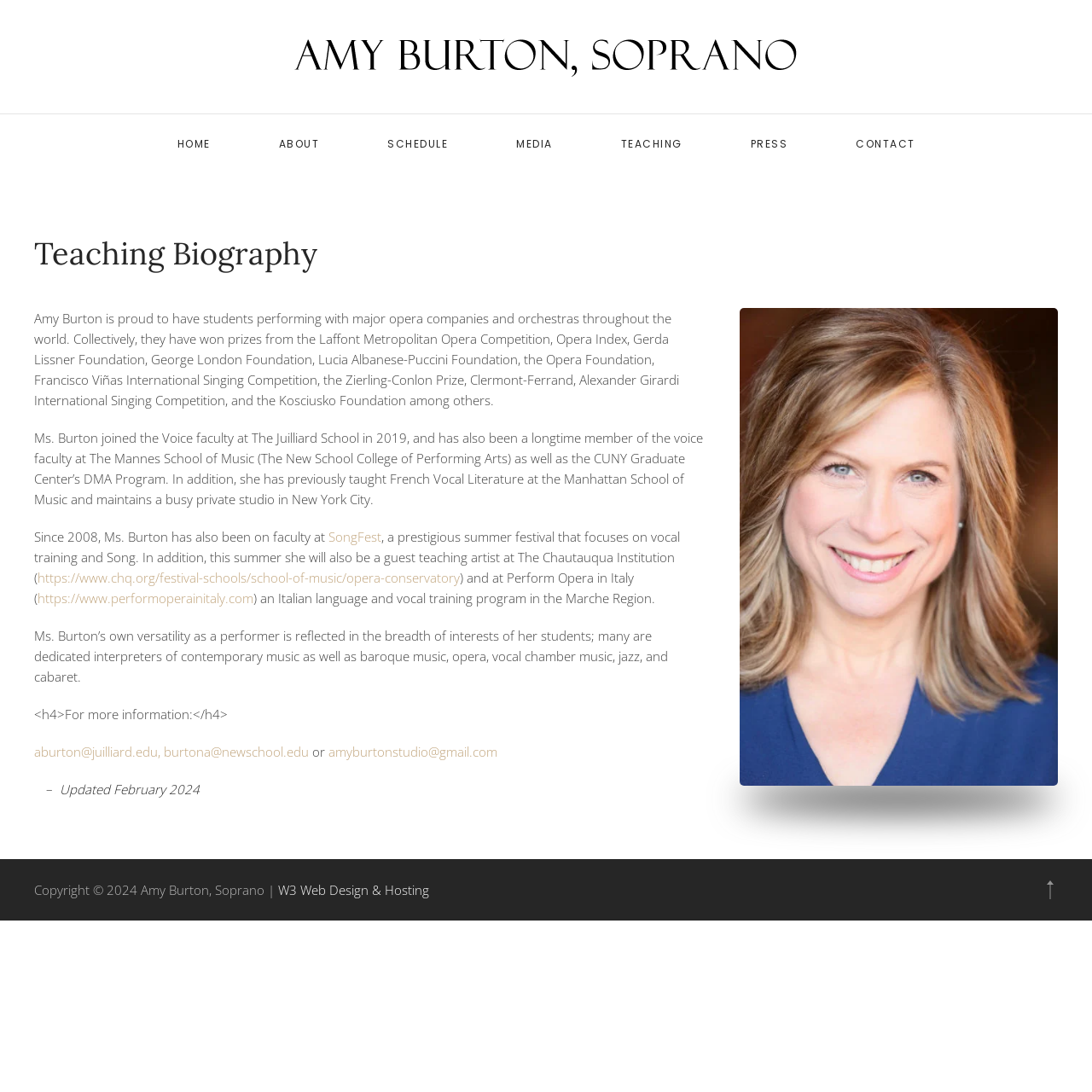Please determine the bounding box coordinates of the clickable area required to carry out the following instruction: "Click the 'CONTACT' link". The coordinates must be four float numbers between 0 and 1, represented as [left, top, right, bottom].

[0.752, 0.105, 0.869, 0.159]